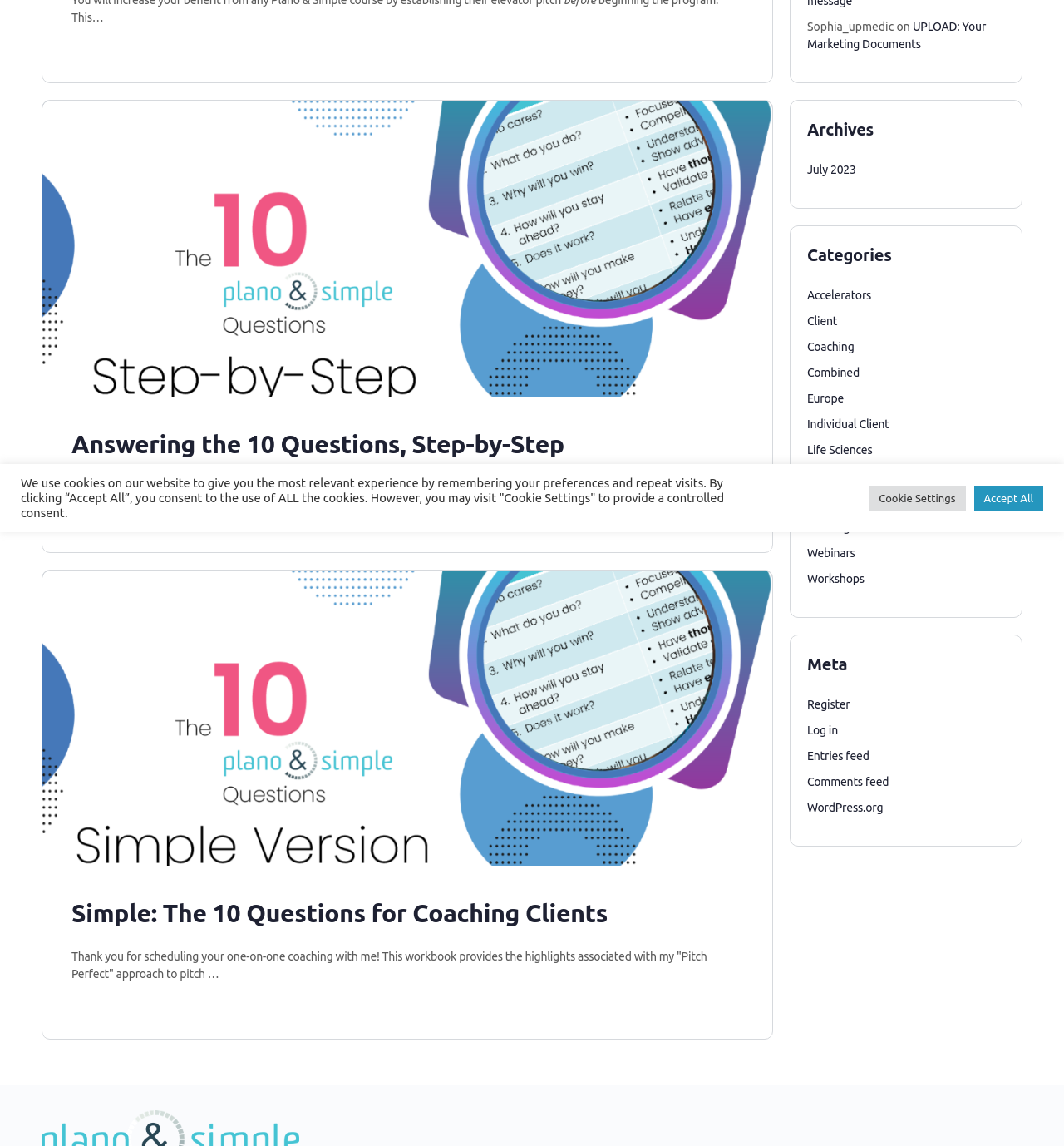Provide the bounding box coordinates of the HTML element this sentence describes: "Client".

[0.759, 0.274, 0.787, 0.286]